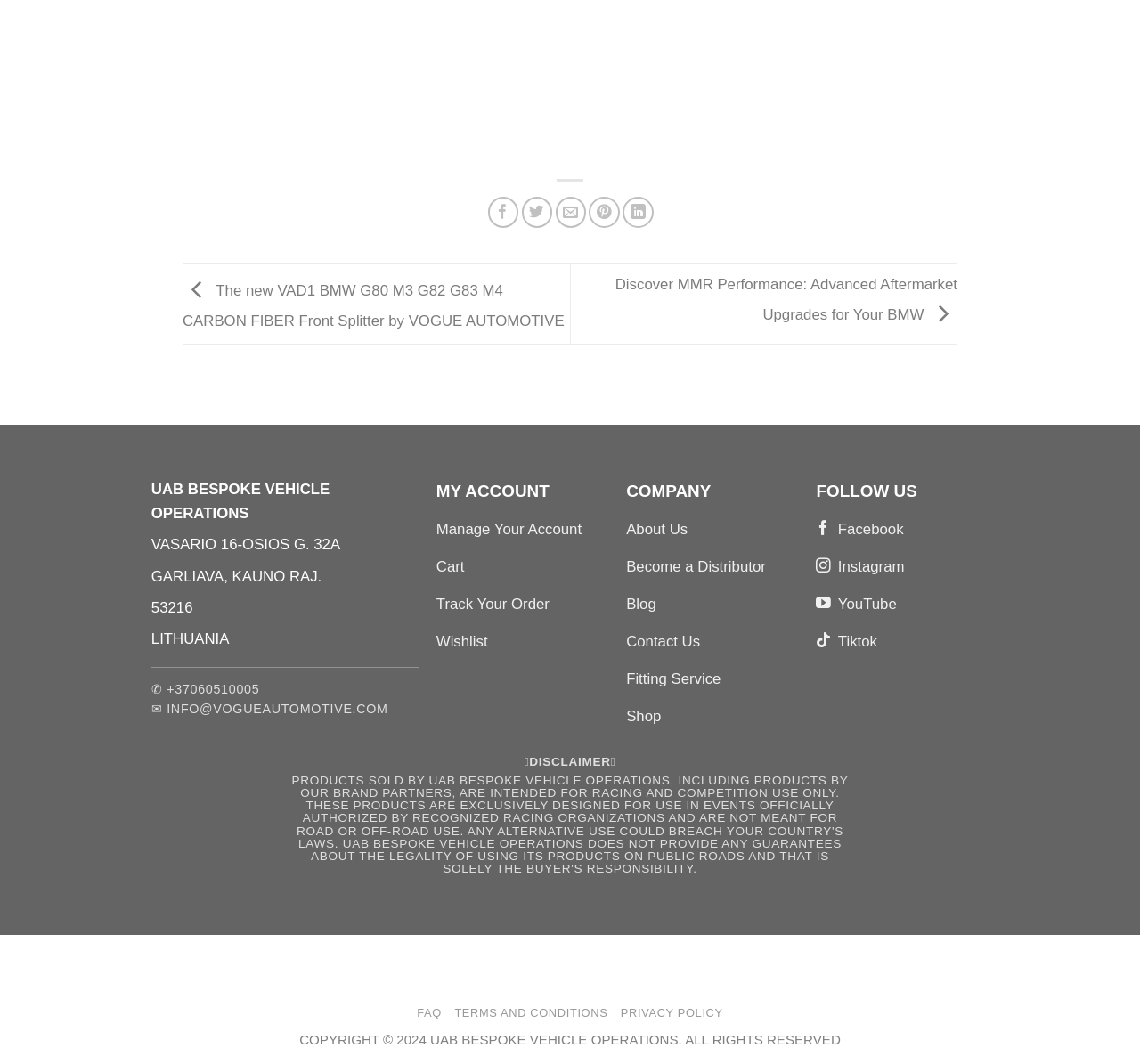Identify the bounding box coordinates of the region that needs to be clicked to carry out this instruction: "Shop now". Provide these coordinates as four float numbers ranging from 0 to 1, i.e., [left, top, right, bottom].

[0.549, 0.658, 0.701, 0.694]